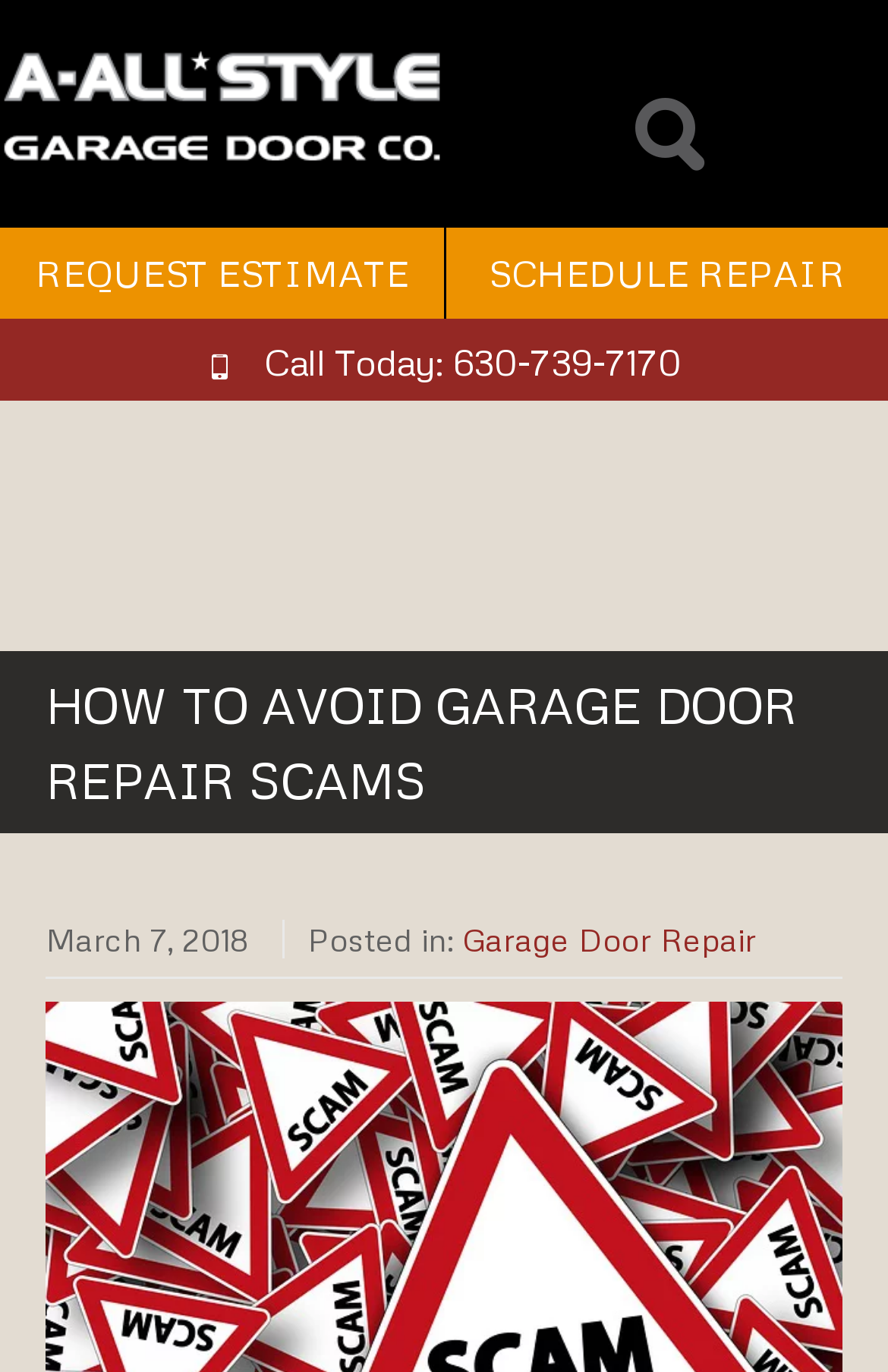Locate the primary heading on the webpage and return its text.

HOW TO AVOID GARAGE DOOR REPAIR SCAMS